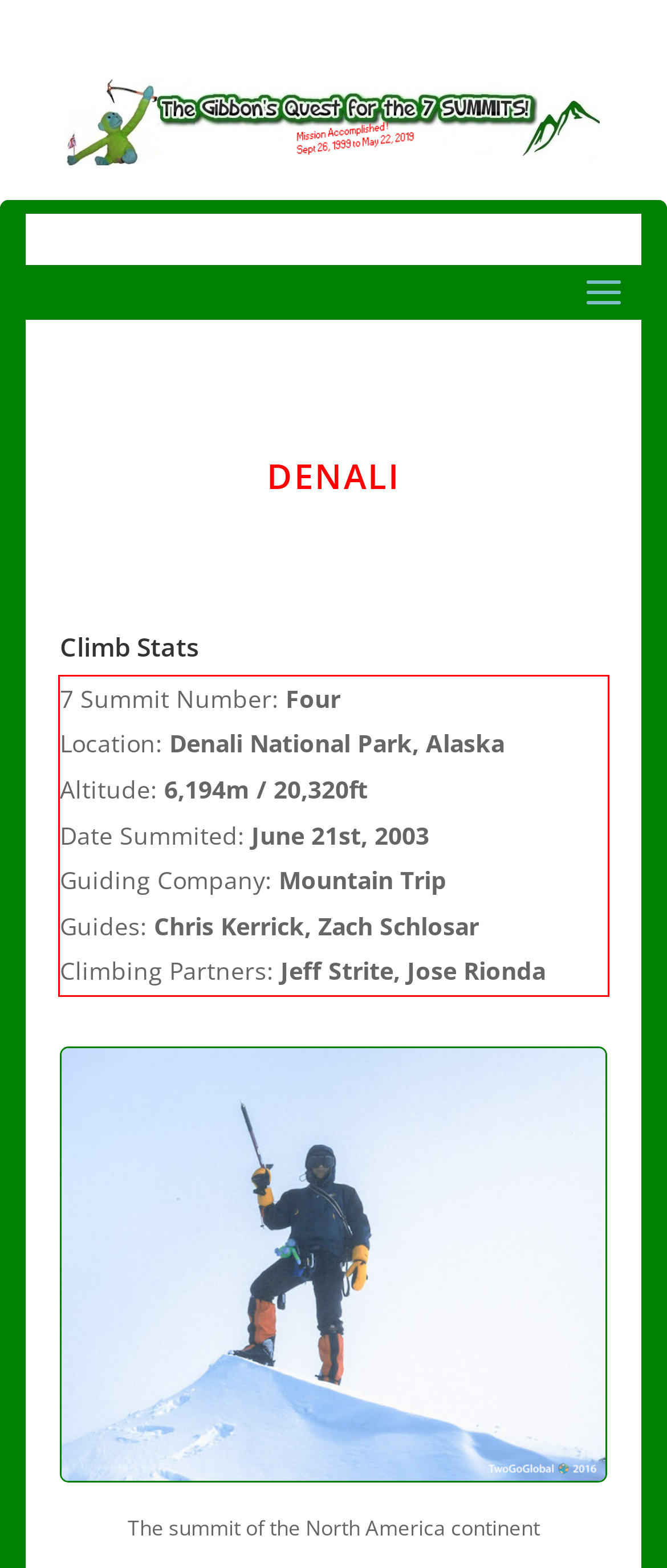You have a screenshot of a webpage, and there is a red bounding box around a UI element. Utilize OCR to extract the text within this red bounding box.

7 Summit Number: Four Location: Denali National Park, Alaska Altitude: 6,194m / 20,320ft Date Summited: June 21st, 2003 Guiding Company: Mountain Trip Guides: Chris Kerrick, Zach Schlosar Climbing Partners: Jeff Strite, Jose Rionda